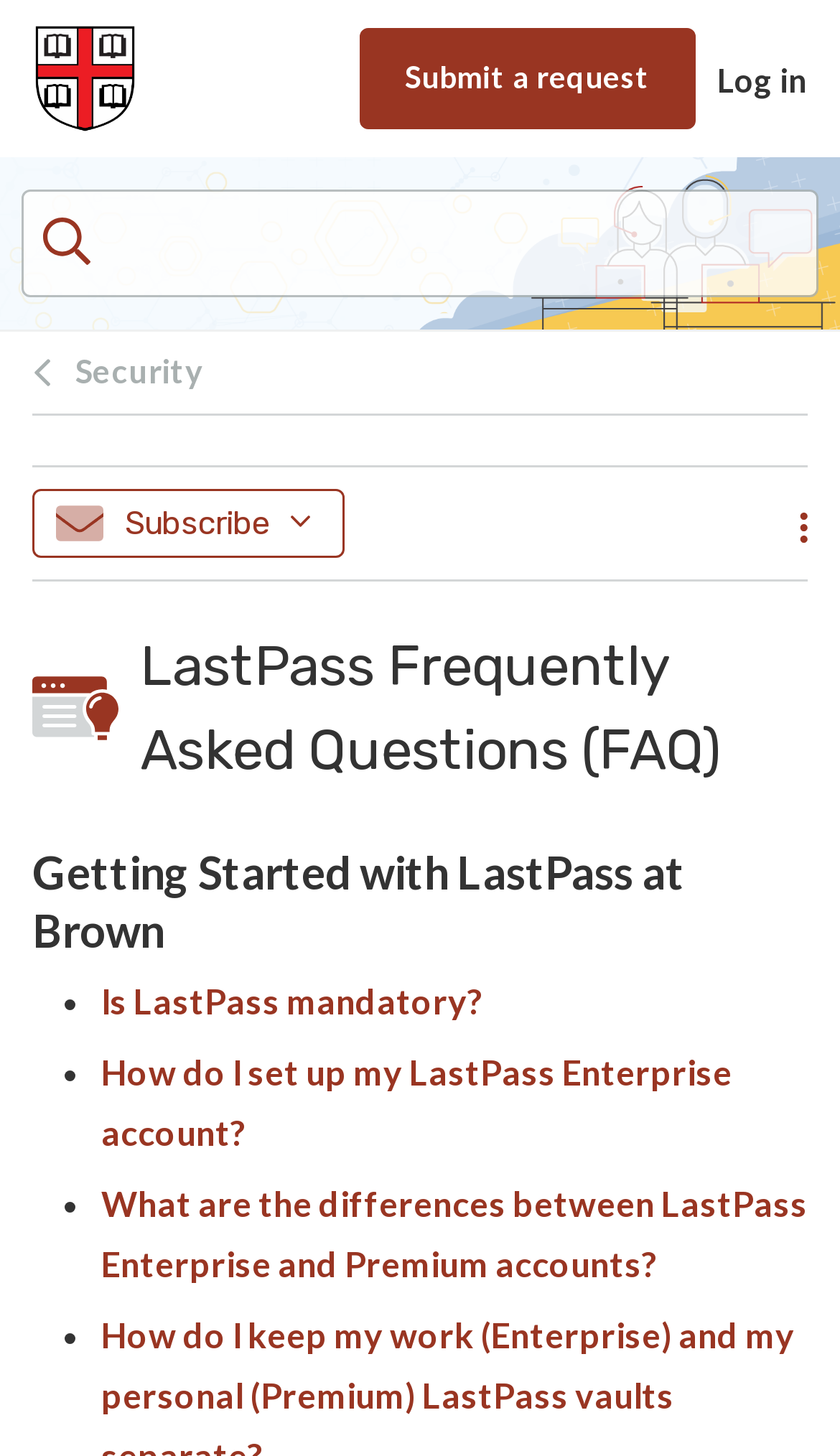Show the bounding box coordinates for the HTML element as described: "Log in".

[0.854, 0.041, 0.962, 0.067]